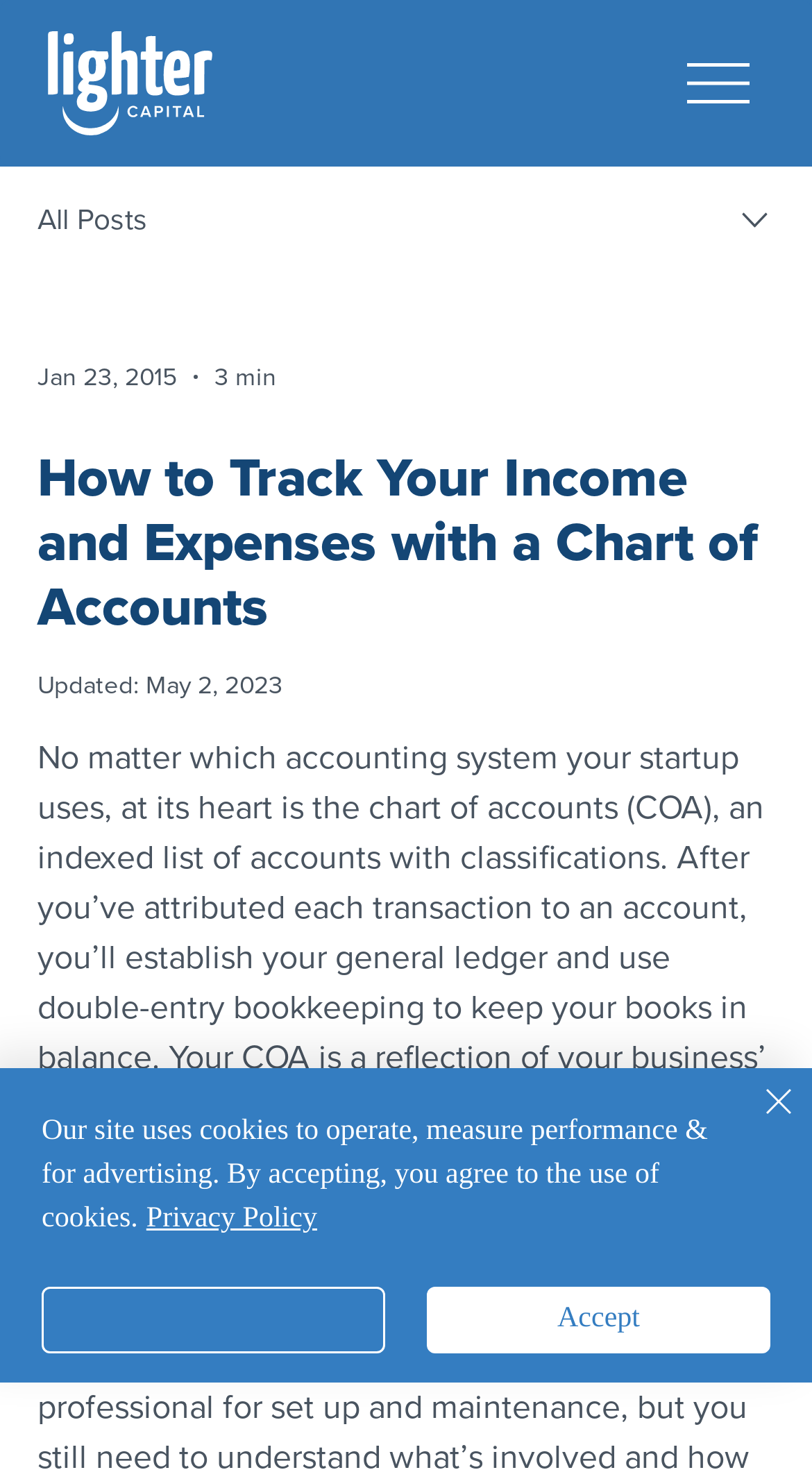Utilize the details in the image to thoroughly answer the following question: What is required to establish a general ledger?

To establish a general ledger, each transaction needs to be attributed to an account, as explained in the webpage content. This is a crucial step in using double-entry bookkeeping to keep the books in balance.